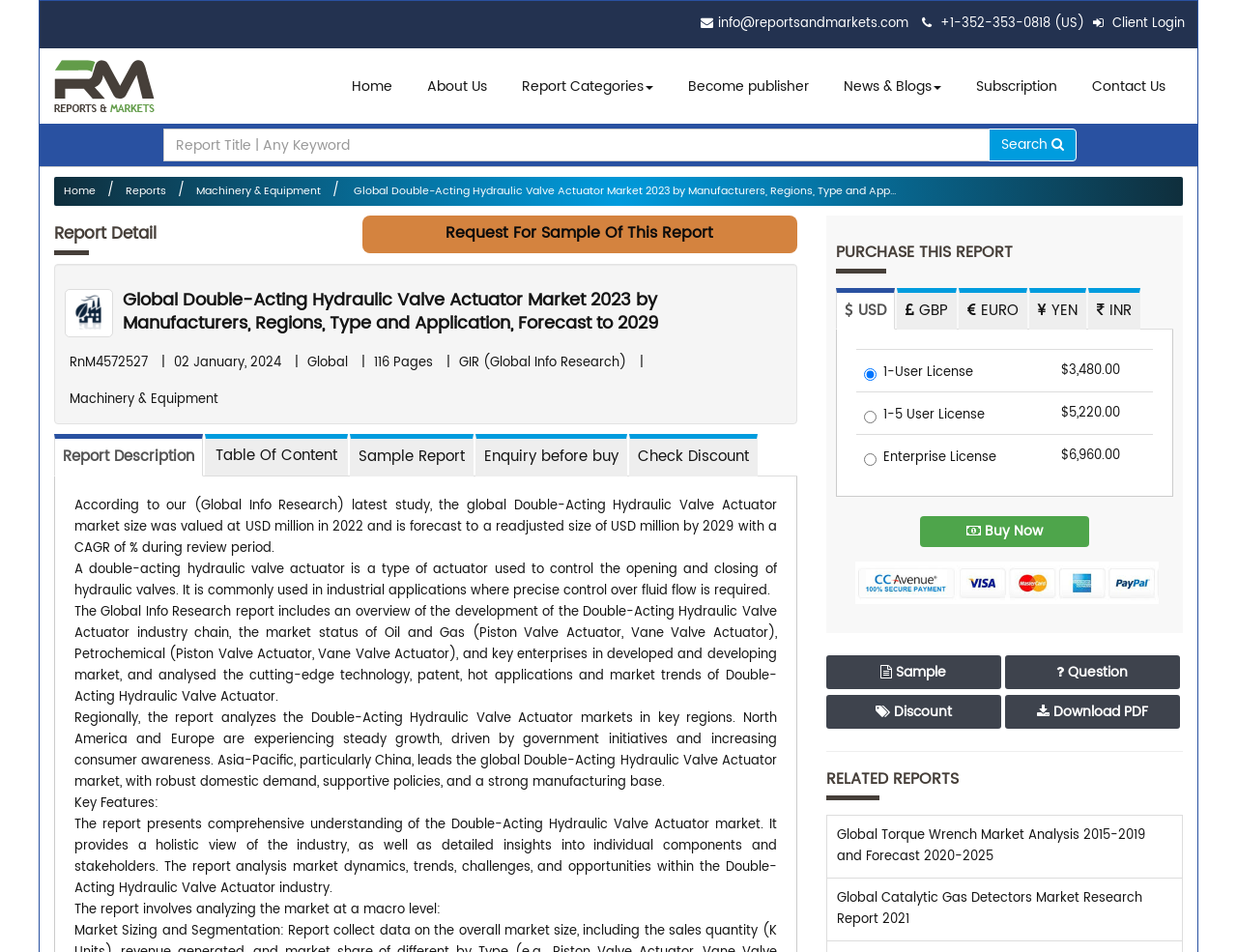Please identify the bounding box coordinates of the area that needs to be clicked to follow this instruction: "Buy now".

[0.744, 0.543, 0.88, 0.575]